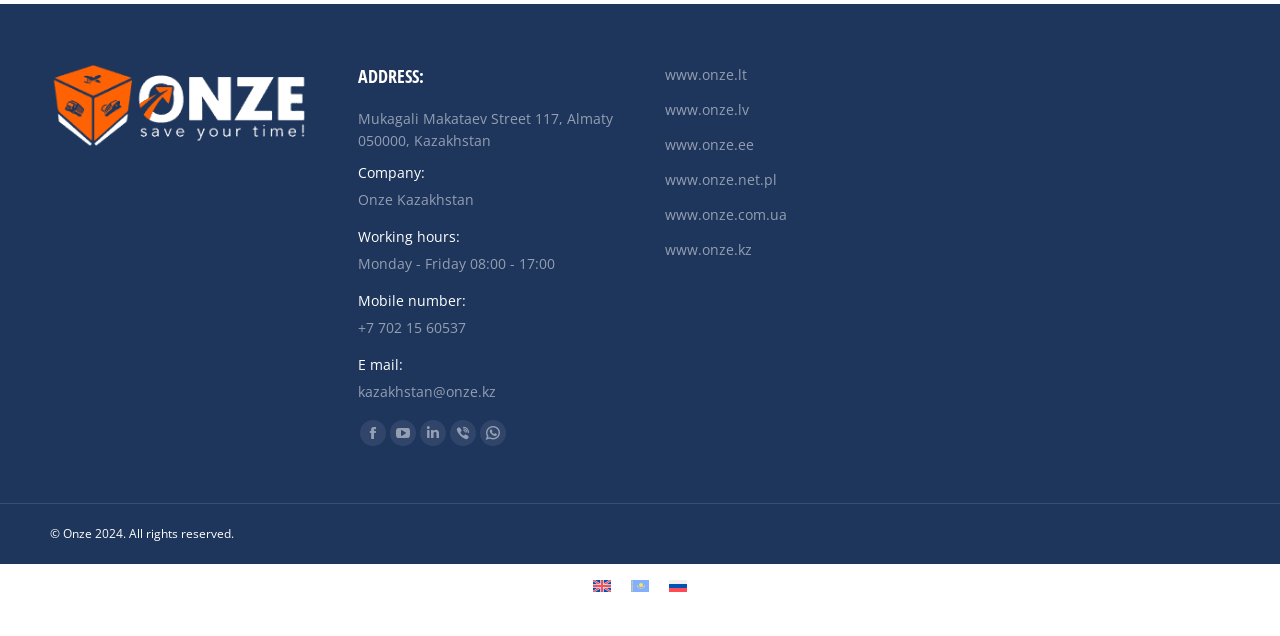Please pinpoint the bounding box coordinates for the region I should click to adhere to this instruction: "View Onze's working hours".

[0.279, 0.4, 0.433, 0.43]